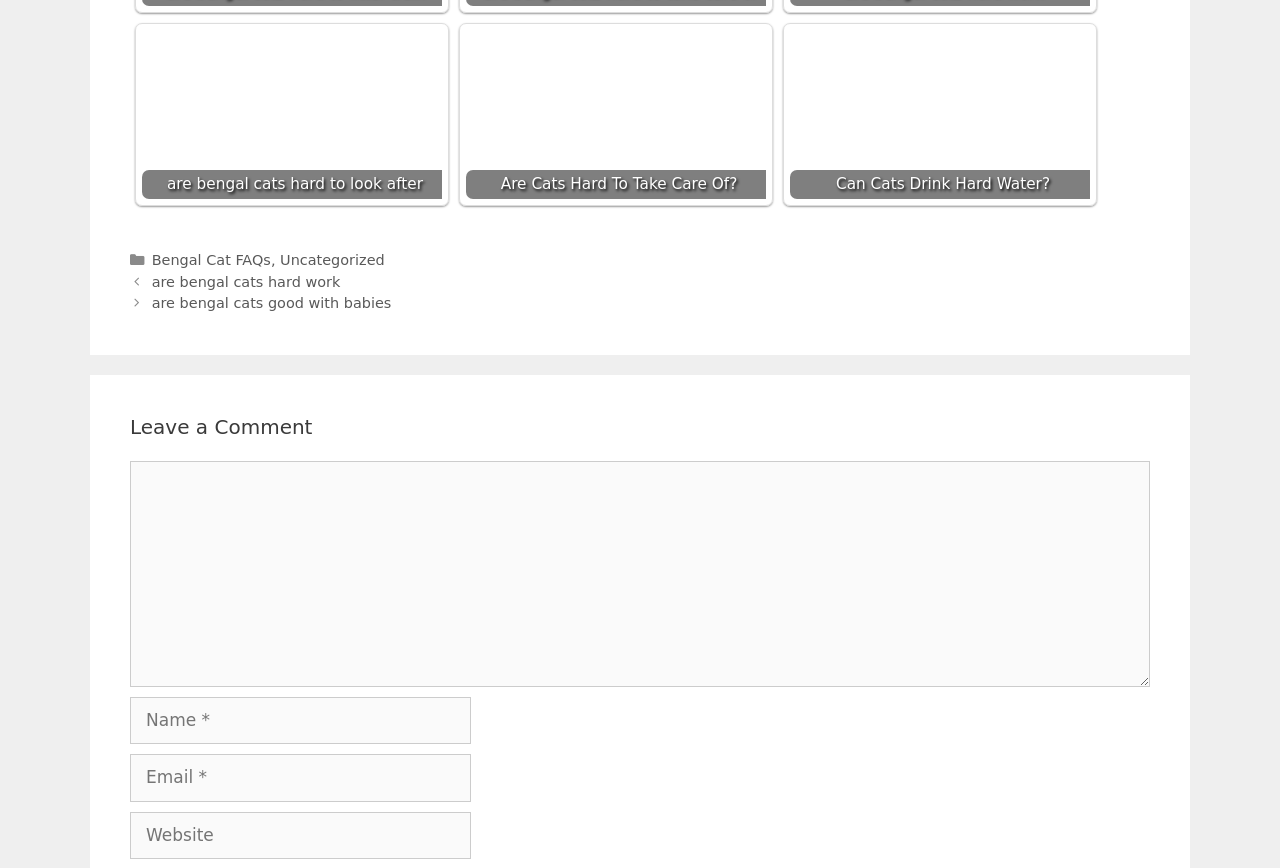Identify the coordinates of the bounding box for the element described below: "parent_node: Comment name="email" placeholder="Email *"". Return the coordinates as four float numbers between 0 and 1: [left, top, right, bottom].

[0.102, 0.869, 0.368, 0.924]